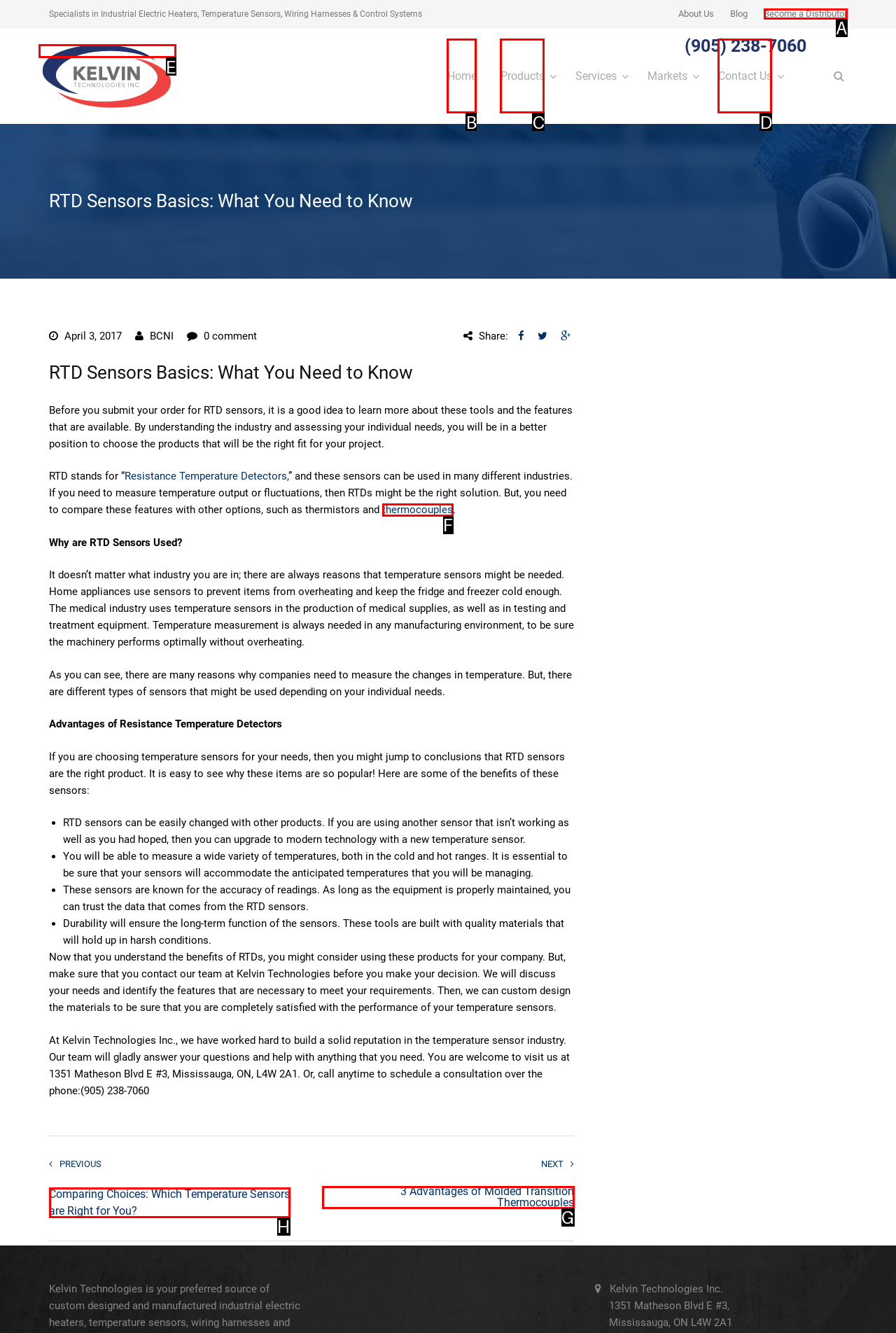Identify the letter of the UI element that fits the description: Washing Machine Repair
Respond with the letter of the option directly.

None